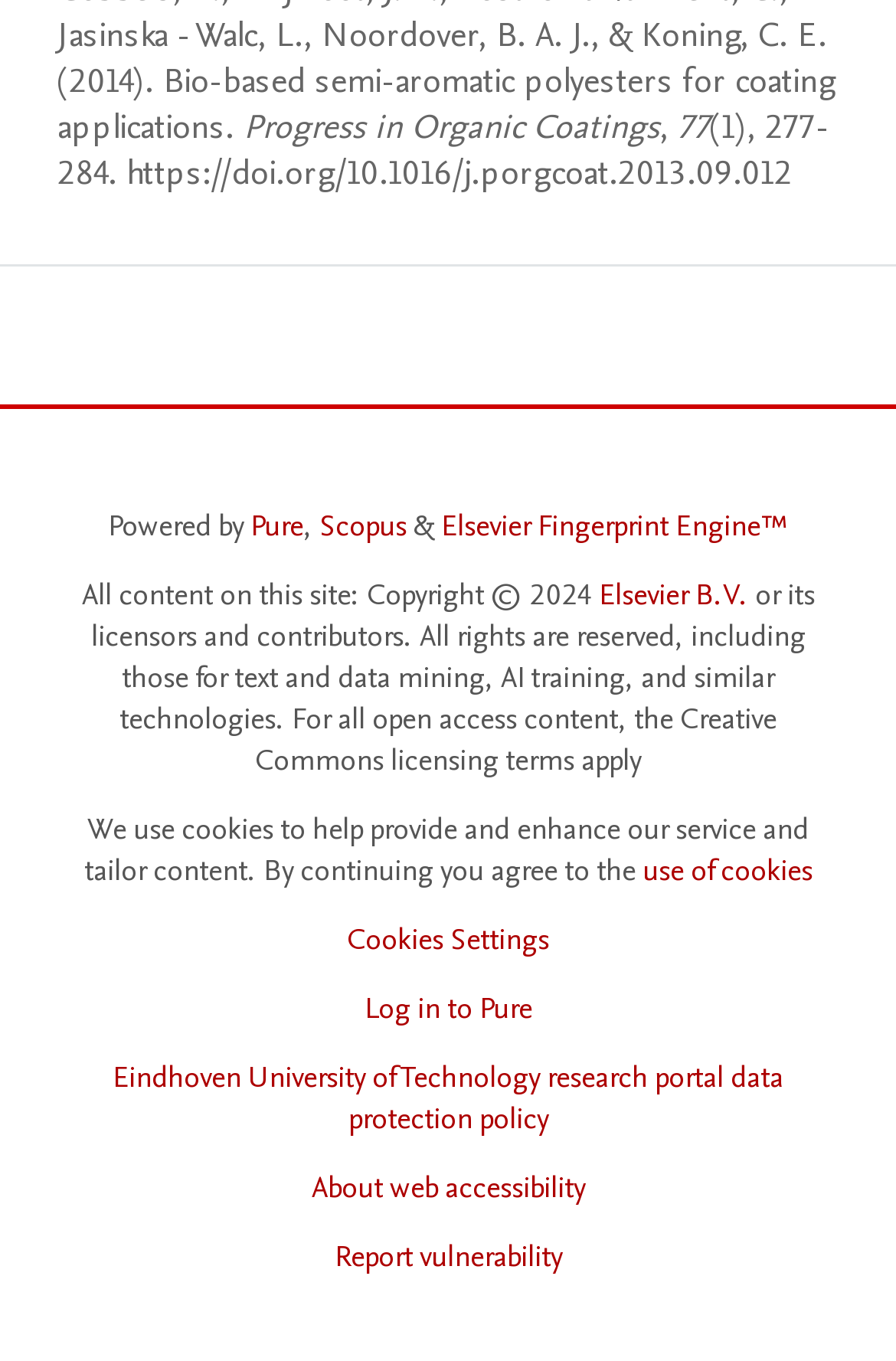Pinpoint the bounding box coordinates of the clickable element needed to complete the instruction: "Report a vulnerability". The coordinates should be provided as four float numbers between 0 and 1: [left, top, right, bottom].

[0.373, 0.908, 0.627, 0.938]